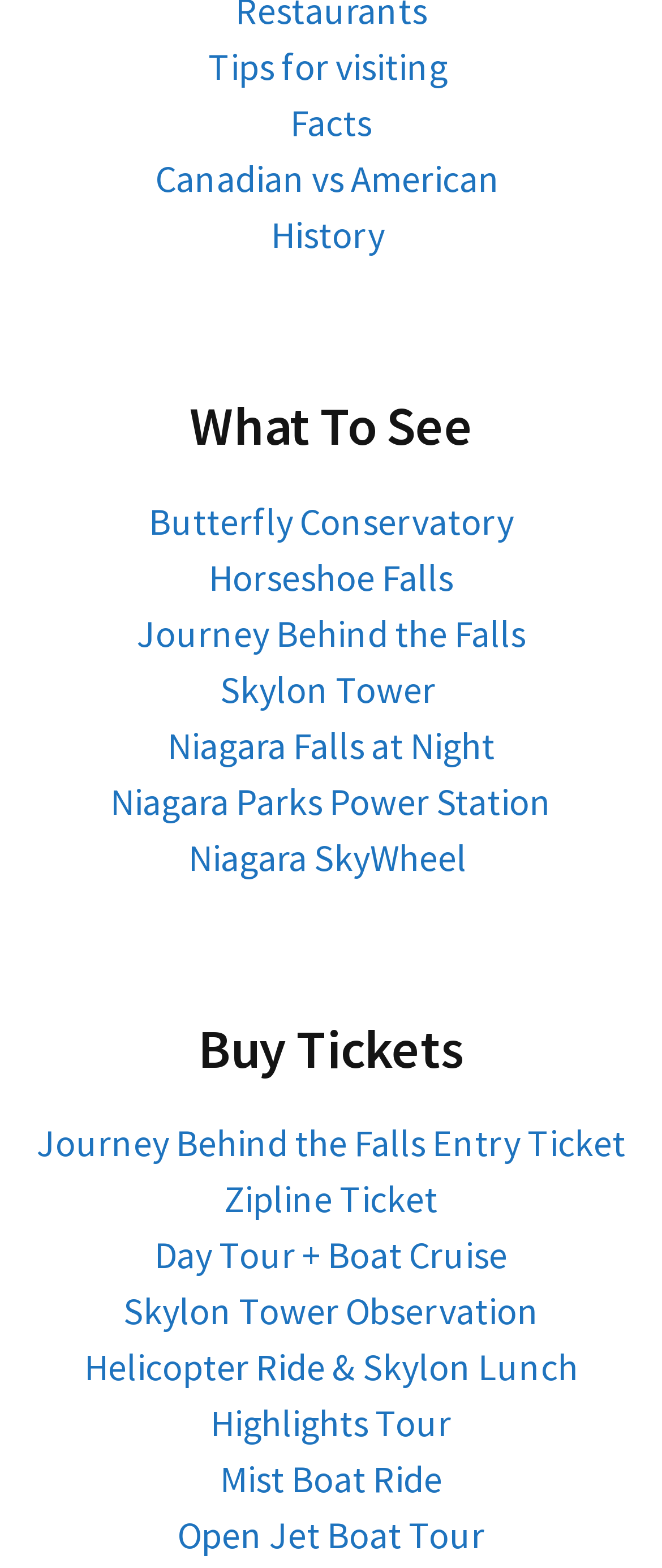Please indicate the bounding box coordinates of the element's region to be clicked to achieve the instruction: "Click Oktober 2021". Provide the coordinates as four float numbers between 0 and 1, i.e., [left, top, right, bottom].

None